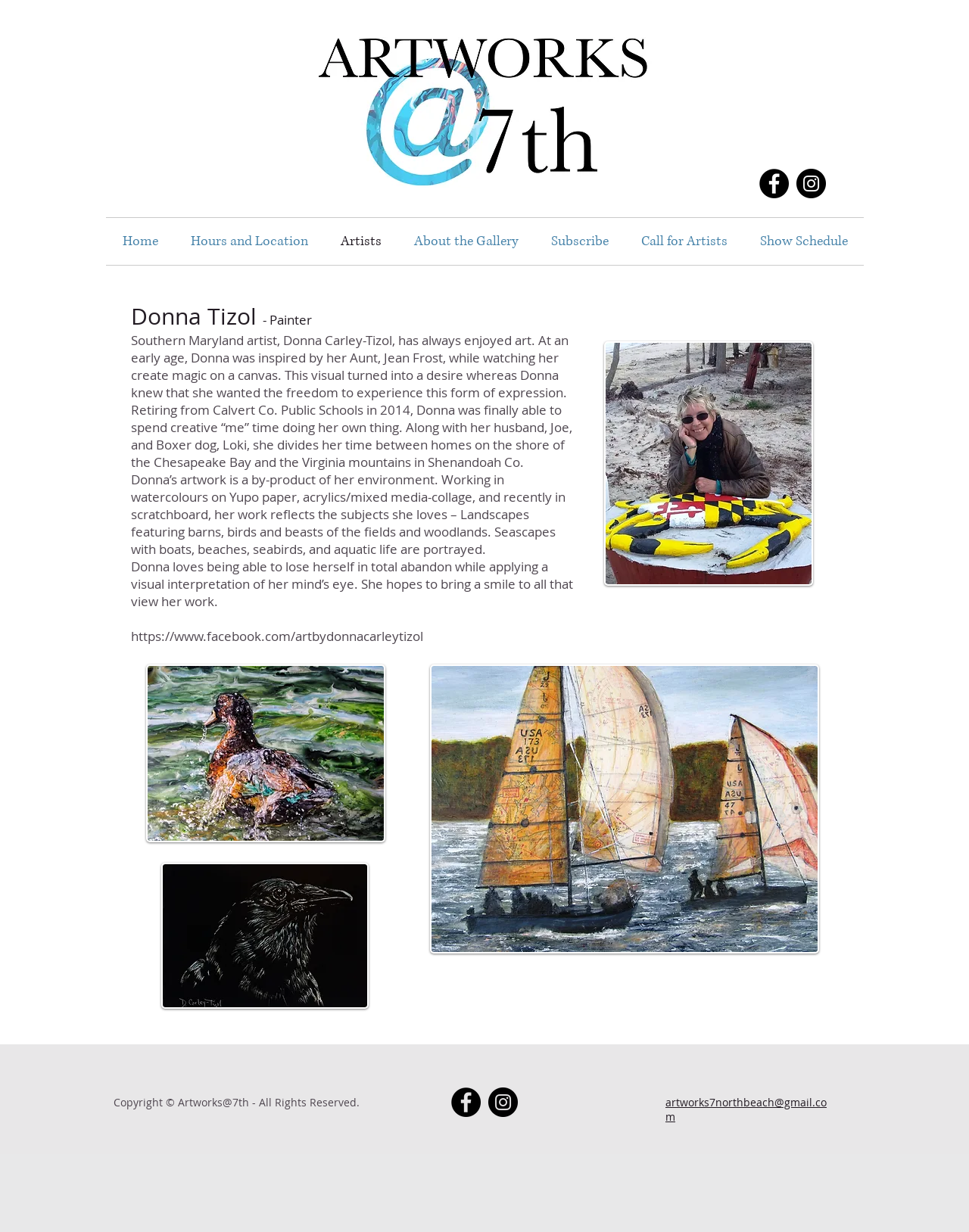Identify the bounding box coordinates for the region of the element that should be clicked to carry out the instruction: "View Donna Tizol's Facebook page". The bounding box coordinates should be four float numbers between 0 and 1, i.e., [left, top, right, bottom].

[0.135, 0.509, 0.437, 0.523]